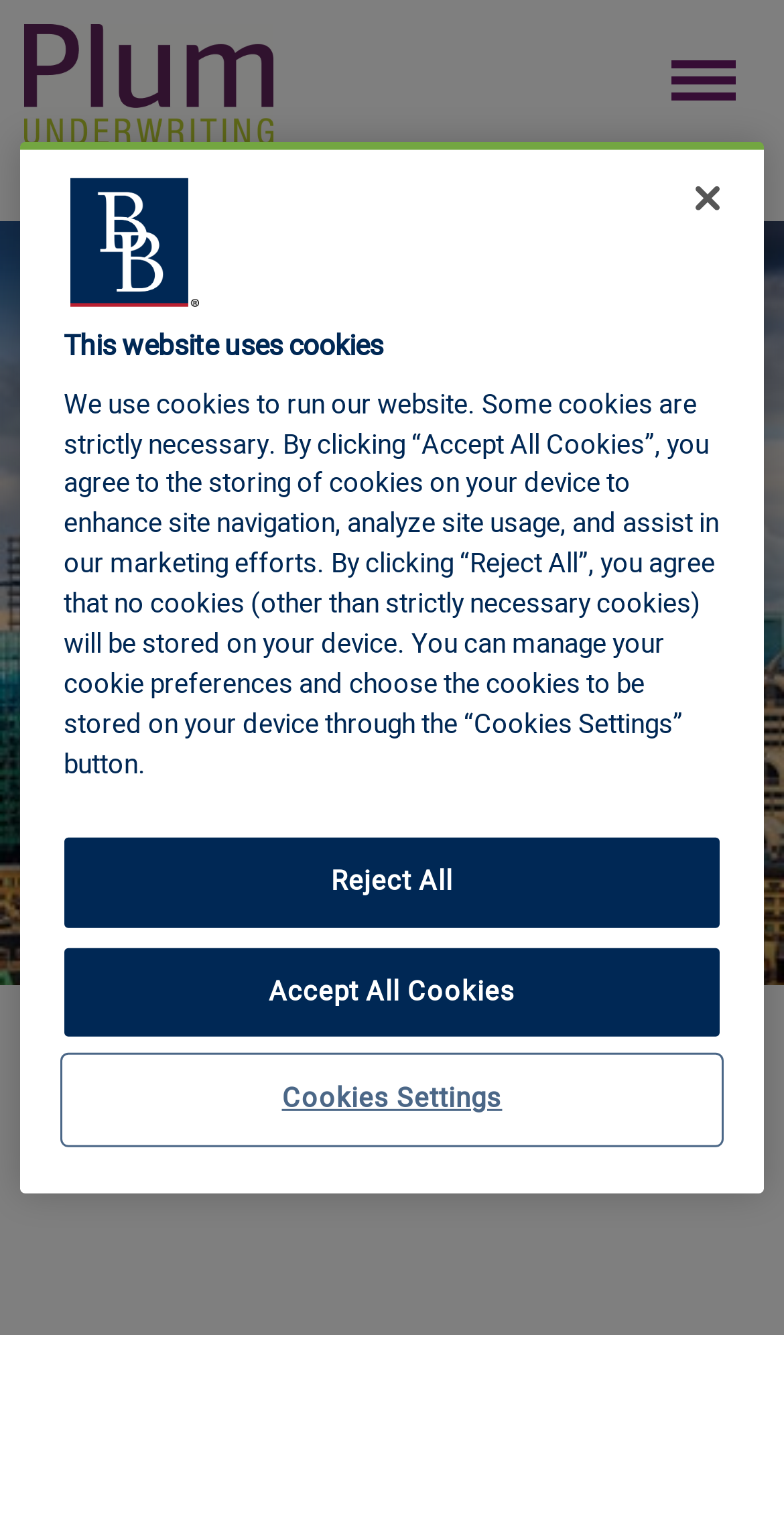What is the main title displayed on this webpage?

2013 News Articles